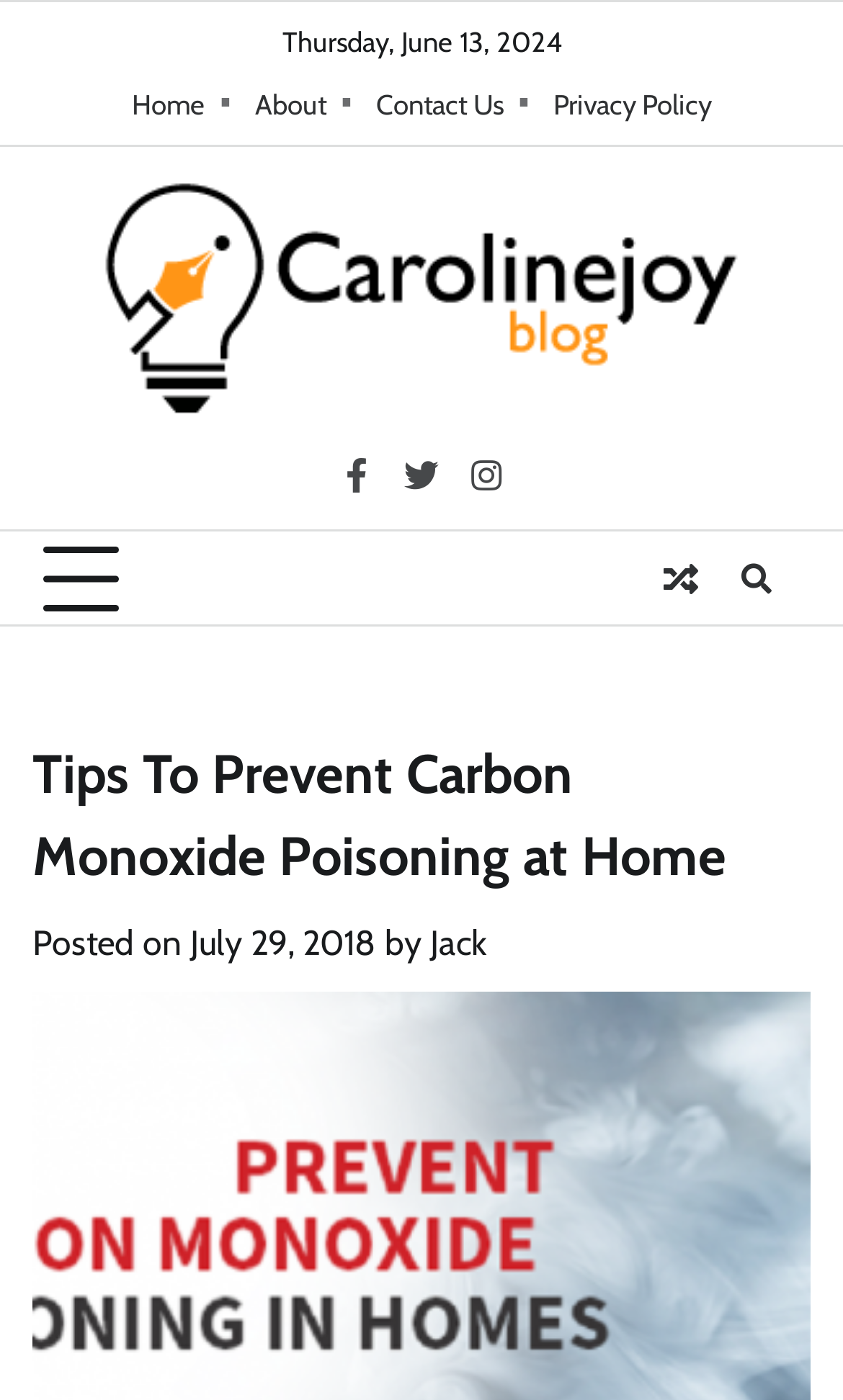What is the website's name?
Based on the content of the image, thoroughly explain and answer the question.

I found the website's name by looking at the link with the text 'Carolinejoy Blog' which is likely to be the website's name.